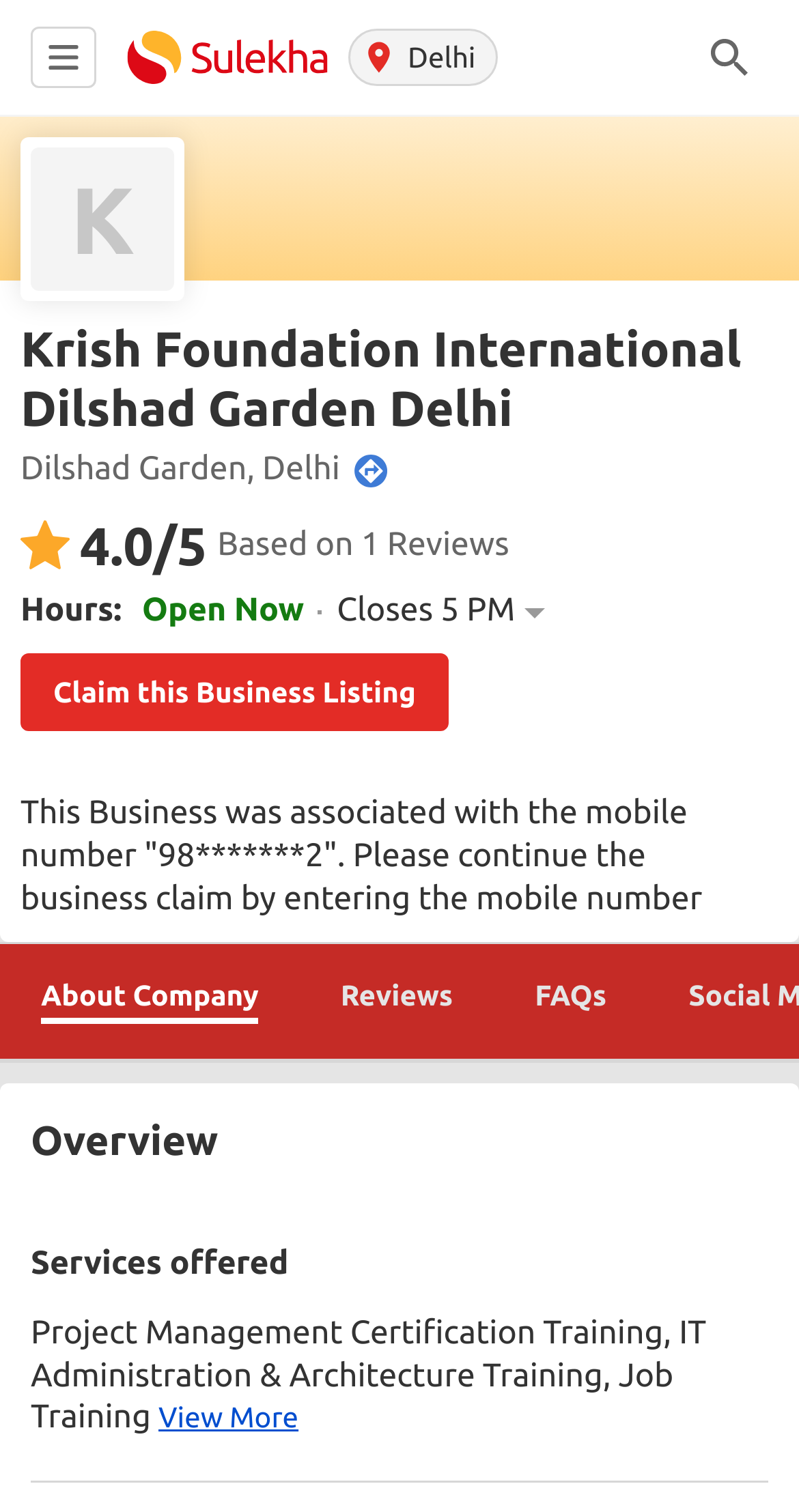Extract the bounding box coordinates for the UI element described as: "FAQs".

[0.618, 0.624, 0.81, 0.7]